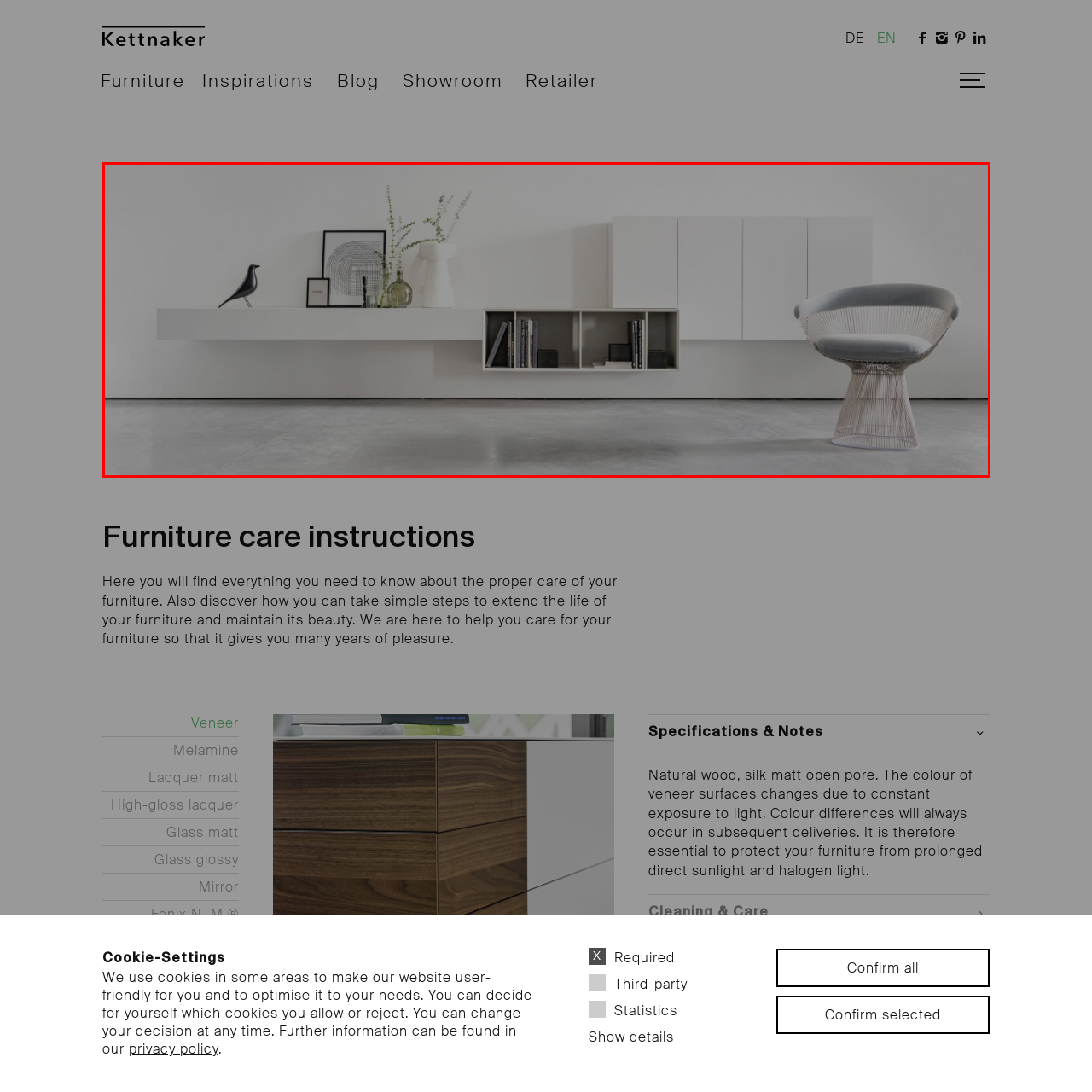What is on the upper shelf of the wall-mounted unit?
Direct your attention to the image enclosed by the red bounding box and provide a detailed answer to the question.

According to the caption, the upper shelf of the wall-mounted unit displays decorative elements such as a black bird figurine, a striking piece of contemporary artwork, and a chic vase adorned with greenery.